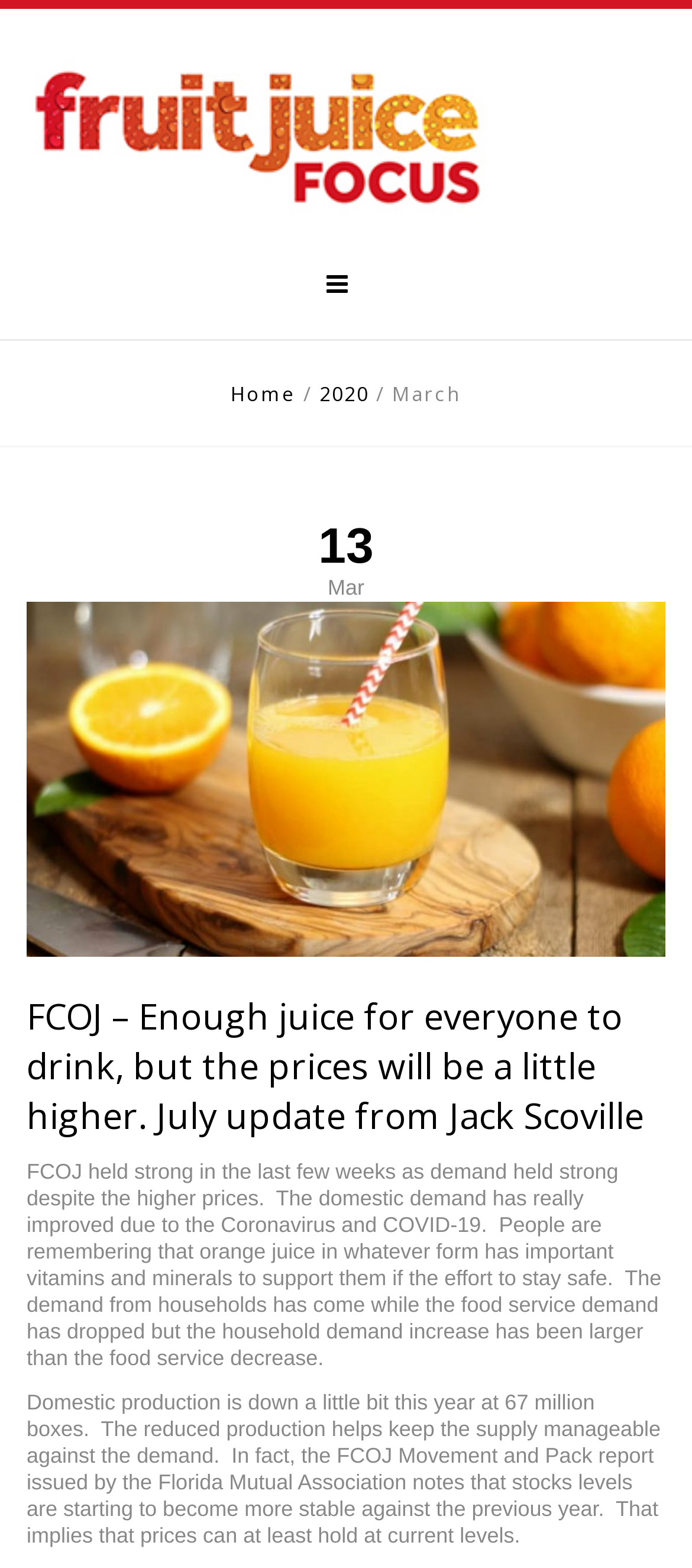Who is the author of the article?
Identify the answer in the screenshot and reply with a single word or phrase.

Jack Scoville